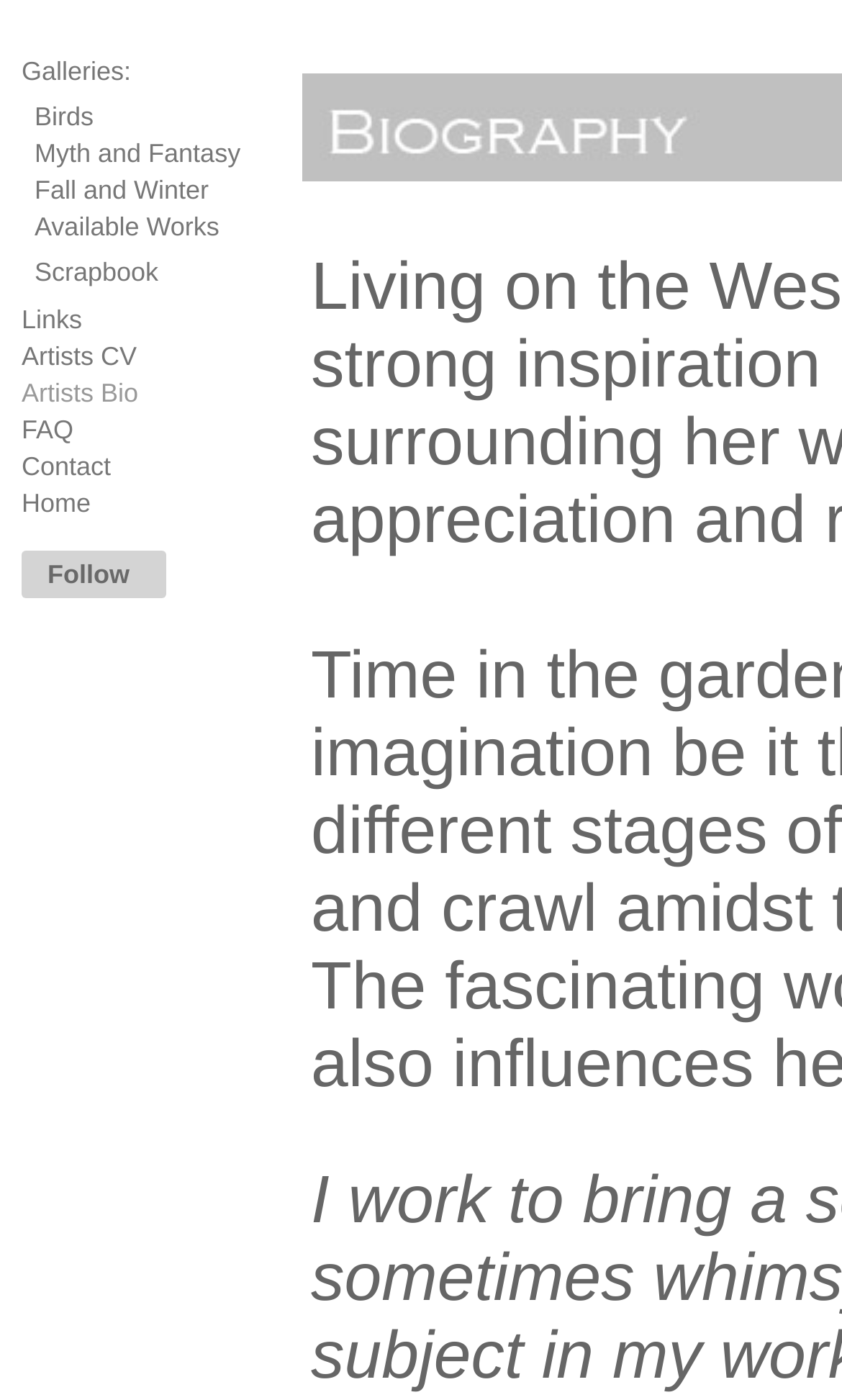Please identify the bounding box coordinates of the clickable region that I should interact with to perform the following instruction: "Check FAQ". The coordinates should be expressed as four float numbers between 0 and 1, i.e., [left, top, right, bottom].

[0.026, 0.296, 0.087, 0.318]